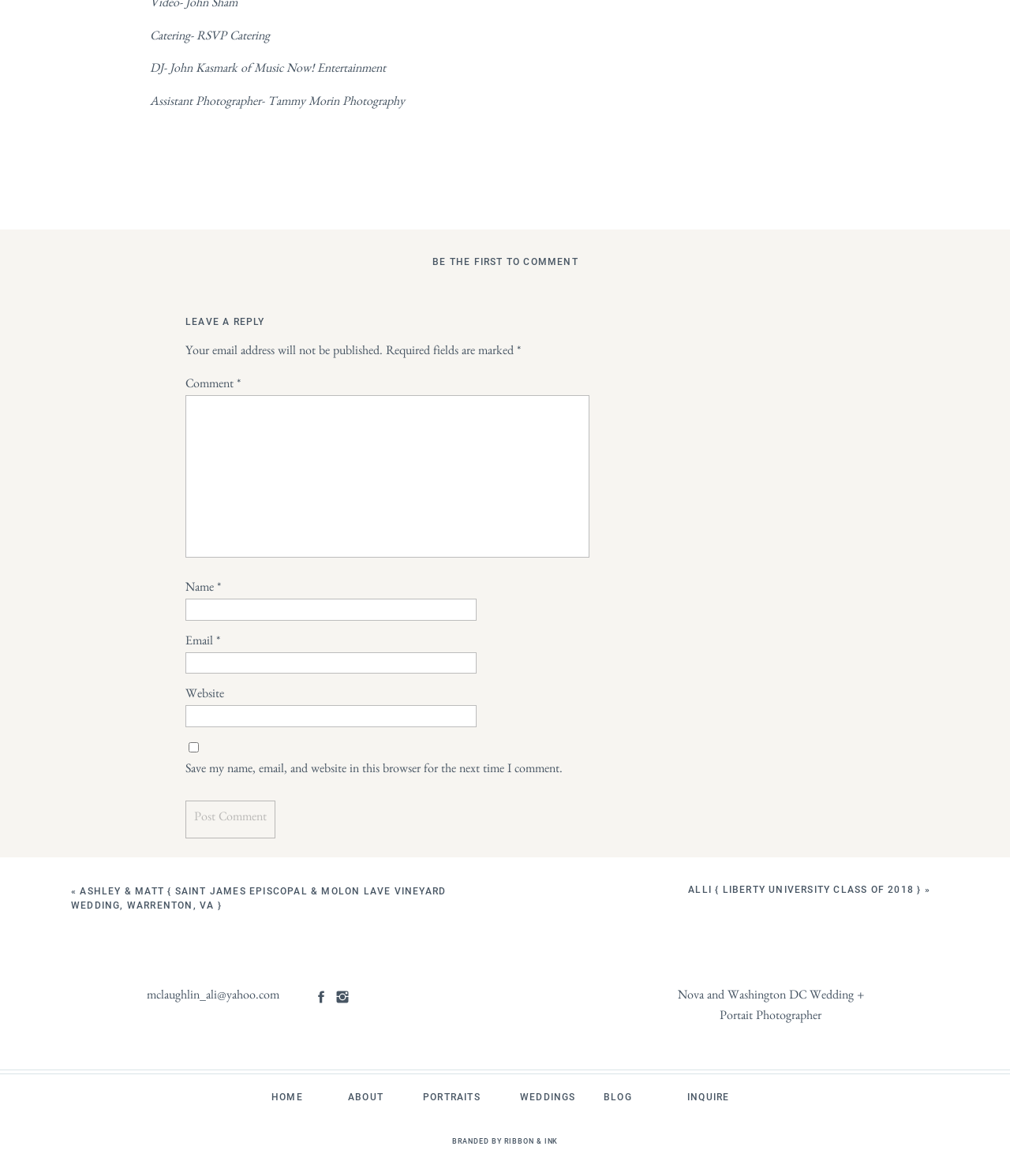Please provide a comprehensive answer to the question based on the screenshot: What is the name of the DJ mentioned on the page?

I found the name of the DJ by looking at the static text element that mentions 'DJ- John Kasmark of Music Now! Entertainment'.